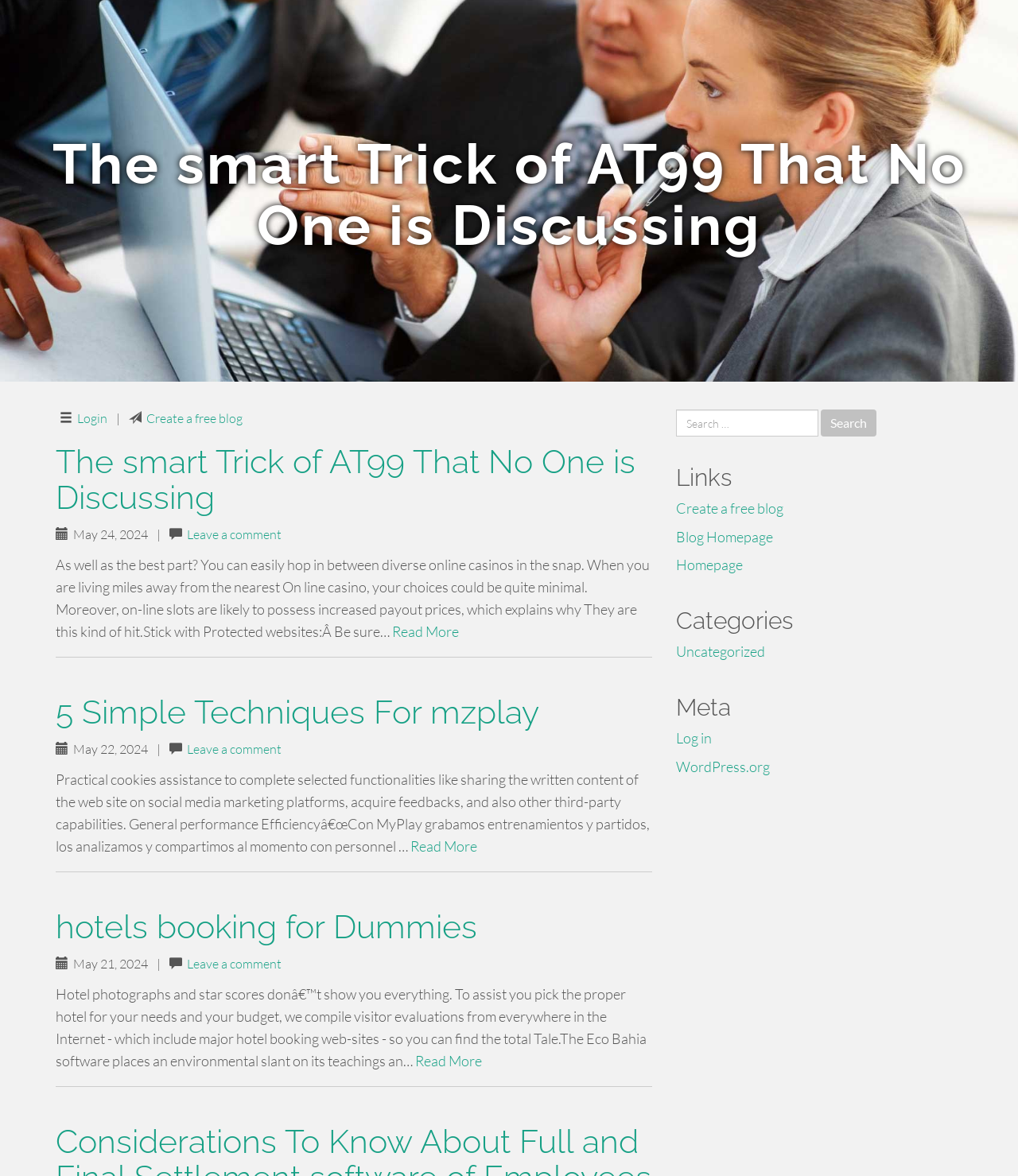Find the bounding box coordinates of the element's region that should be clicked in order to follow the given instruction: "Log in to the website". The coordinates should consist of four float numbers between 0 and 1, i.e., [left, top, right, bottom].

[0.664, 0.62, 0.699, 0.635]